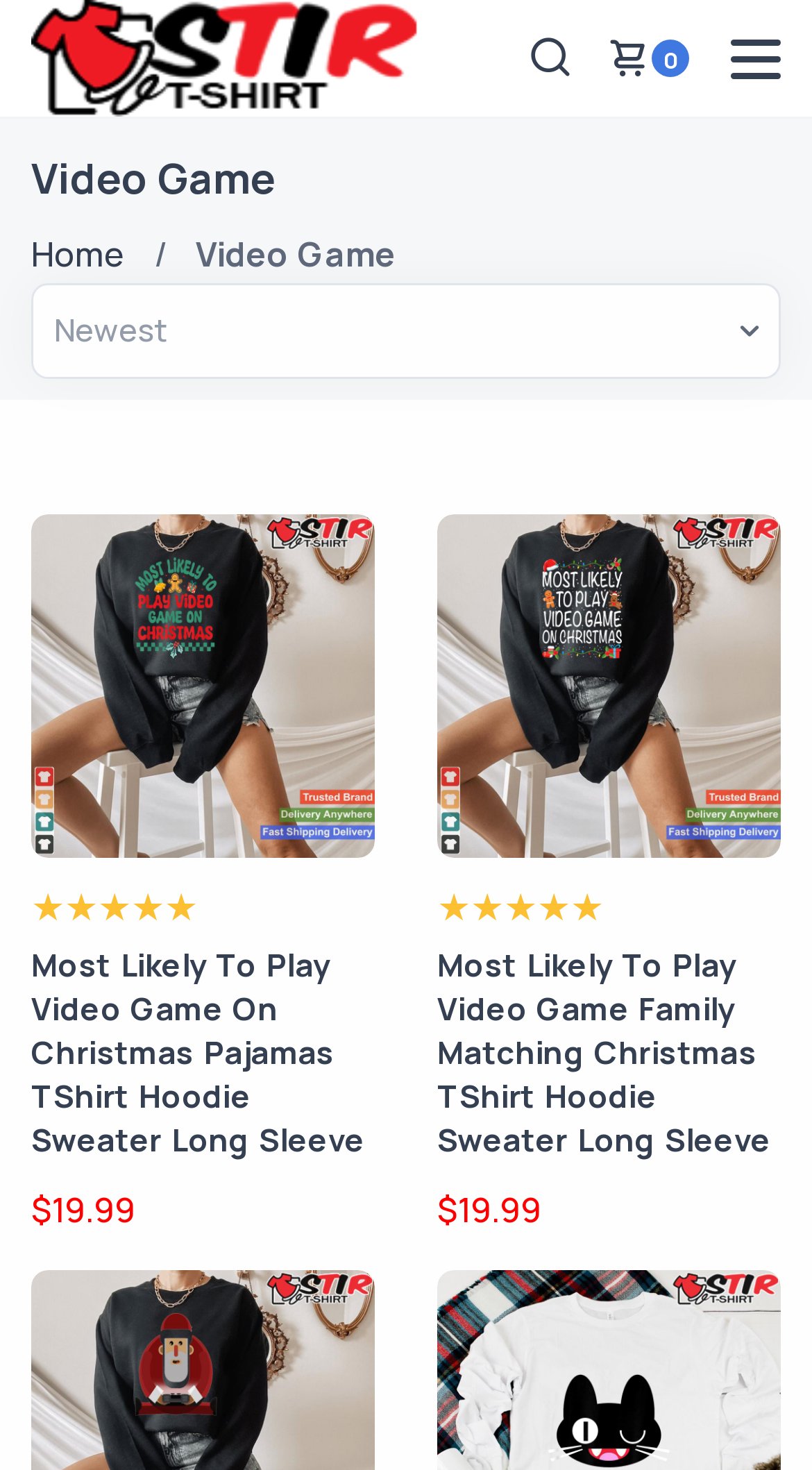Give a detailed account of the webpage.

This webpage is about video game-themed shirts, specifically from GokuShirt. At the top, there is a link to the website's homepage, "StirTshirt - Best T-Shirts for Men, Women 2023 - Funny T-shirts", accompanied by an image. Below this, there is a heading that reads "Video Game". 

To the right of the heading, there is a navigation breadcrumb that shows the current page's location, with links to "Home" and "Video Game". Below this, there is a combobox with a default select example. 

The main content of the page is divided into two sections, each containing a figure with a link to a specific video game-themed shirt. The first section is on the left and features a shirt with the design "Most Likely To Play Video Game On Christmas Pajamas TShirt Hoodie Sweater Long Sleeve". The second section is on the right and features a shirt with the design "Most Likely To Play Video Game Family Matching Christmas TShirt Hoodie Sweater Long Sleeve". 

Each section has a heading with the shirt's design, followed by a link to the shirt and an image of the shirt. Below the image, there is a price listed as "$19.99". 

At the bottom of the page, there are two more links to other video game-themed shirts, "Gamer Funny Christmas Santa Gaming Video Game Novelty Shirt TShirt Hoodie Sweater Long" and "Miko Kubata Neko Cat Cosplay Glitch Video Game Techs Gamer Shirt Hoodie Sweater Long Sleeve".